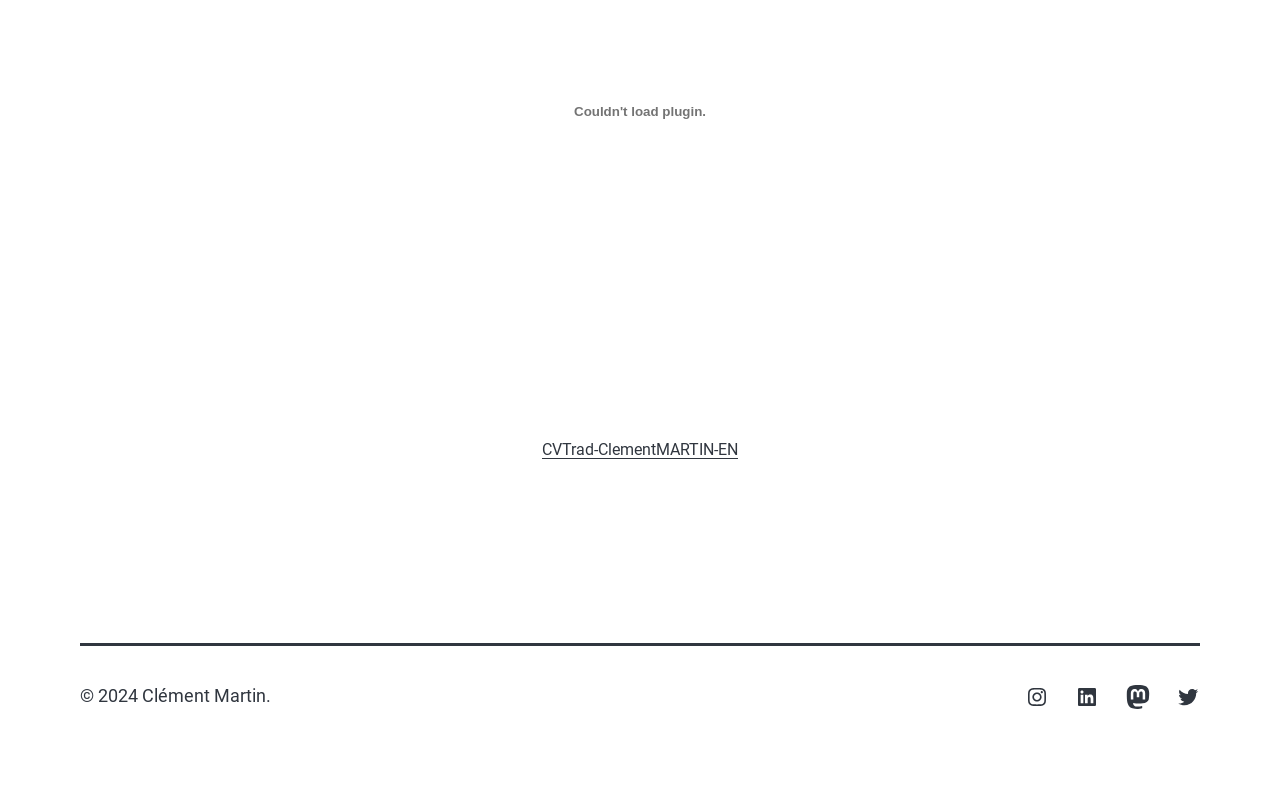What is the purpose of the 'Secondary menu' section?
Please provide a detailed and comprehensive answer to the question.

I analyzed the elements within the 'Secondary menu' section and found that it contains links to various social media platforms. This suggests that the purpose of this section is to provide visitors with links to the website owner's social media profiles.